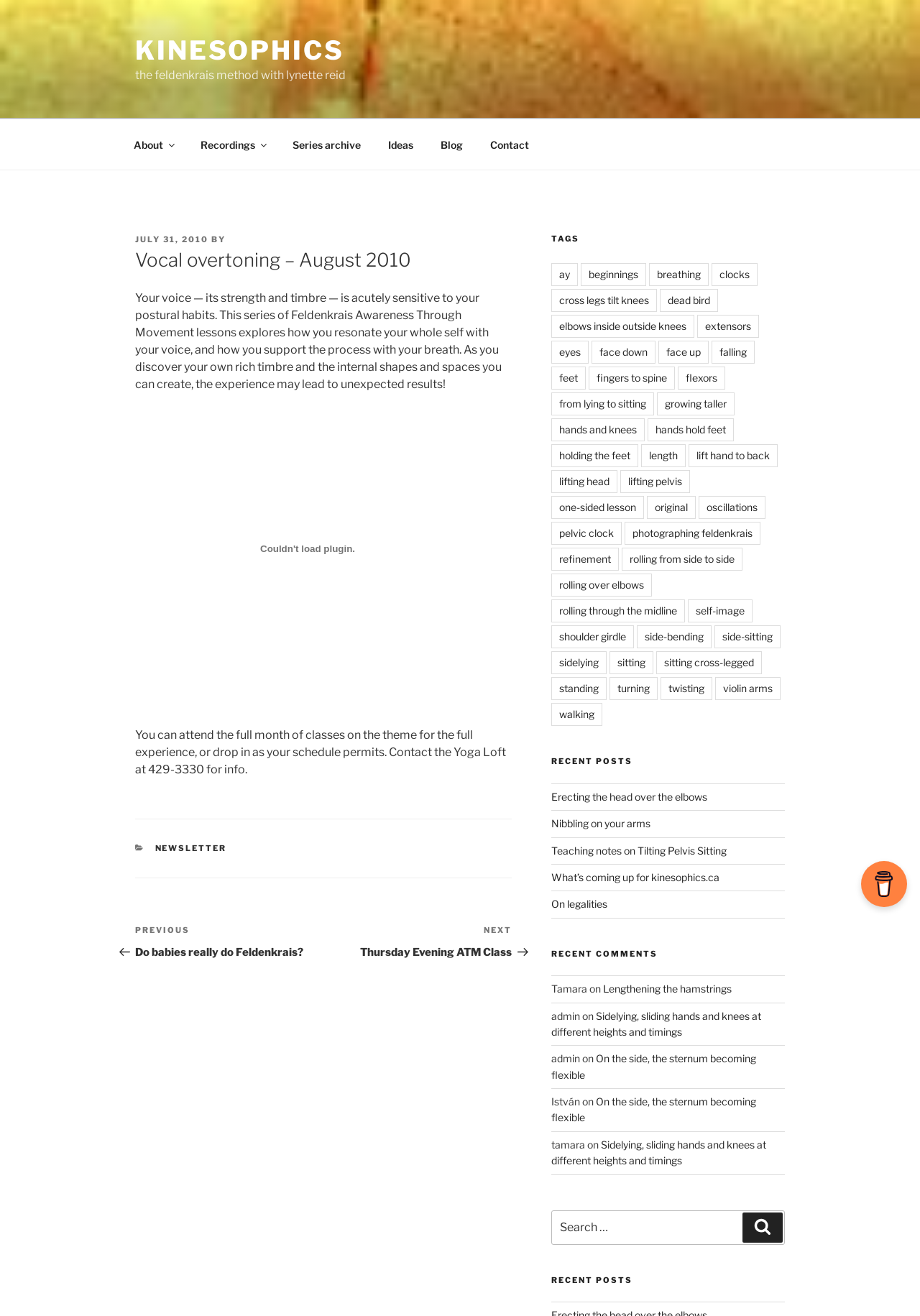Extract the primary headline from the webpage and present its text.

Vocal overtoning – August 2010